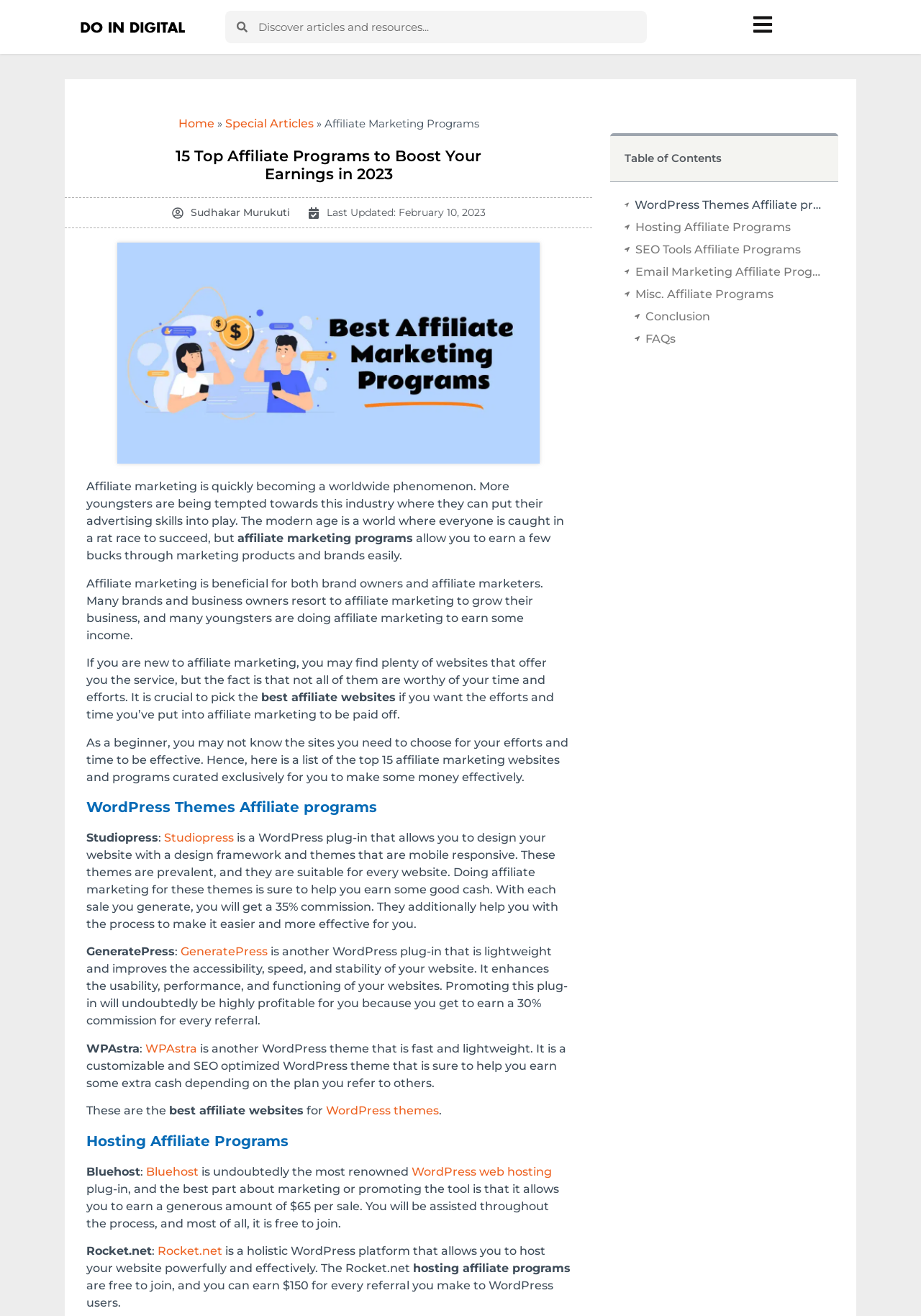Please indicate the bounding box coordinates of the element's region to be clicked to achieve the instruction: "Go to the 'Table of Contents'". Provide the coordinates as four float numbers between 0 and 1, i.e., [left, top, right, bottom].

[0.678, 0.114, 0.895, 0.127]